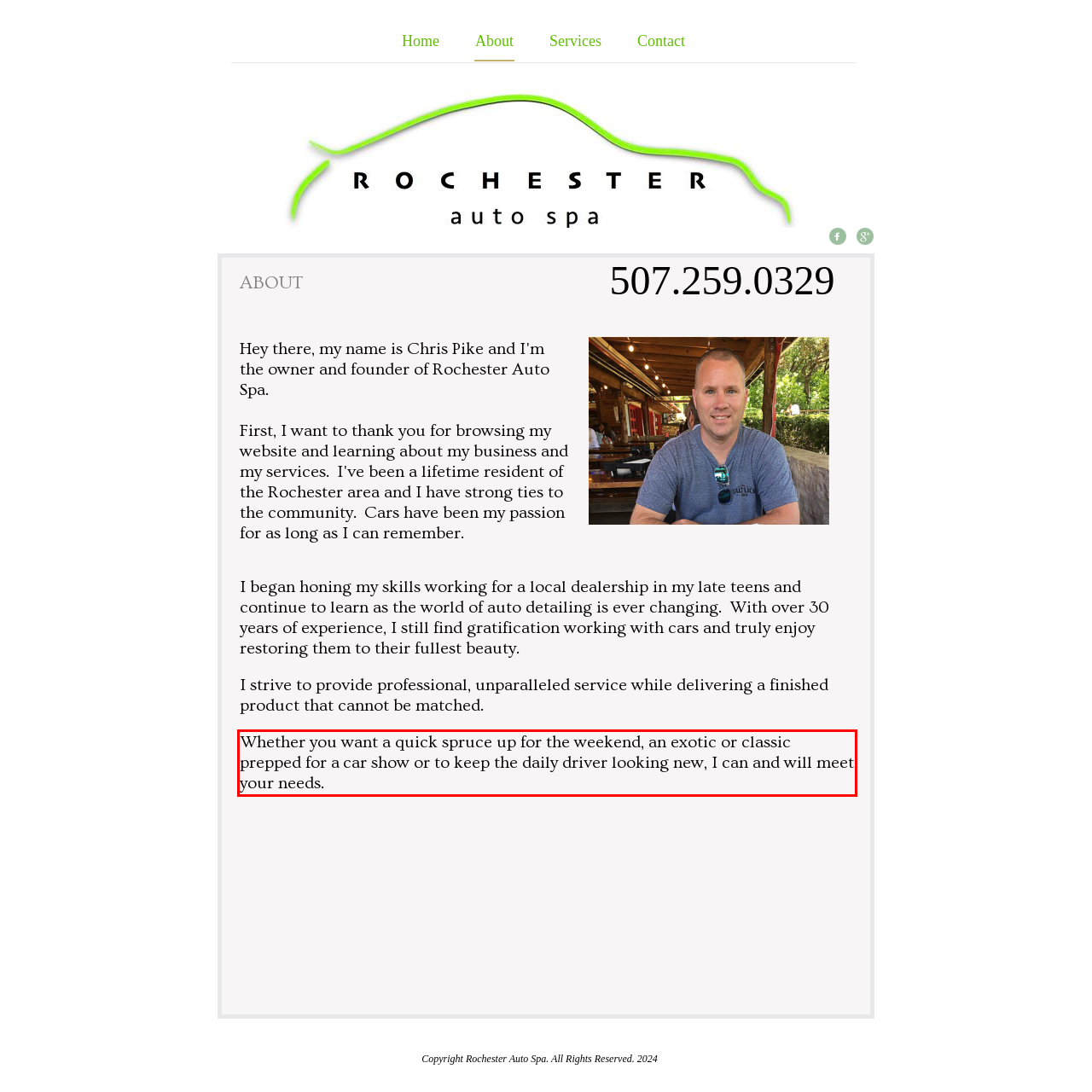Please perform OCR on the text content within the red bounding box that is highlighted in the provided webpage screenshot.

Whether you want a quick spruce up for the weekend, an exotic or classic prepped for a car show or to keep the daily driver looking new, I can and will meet your needs. ​